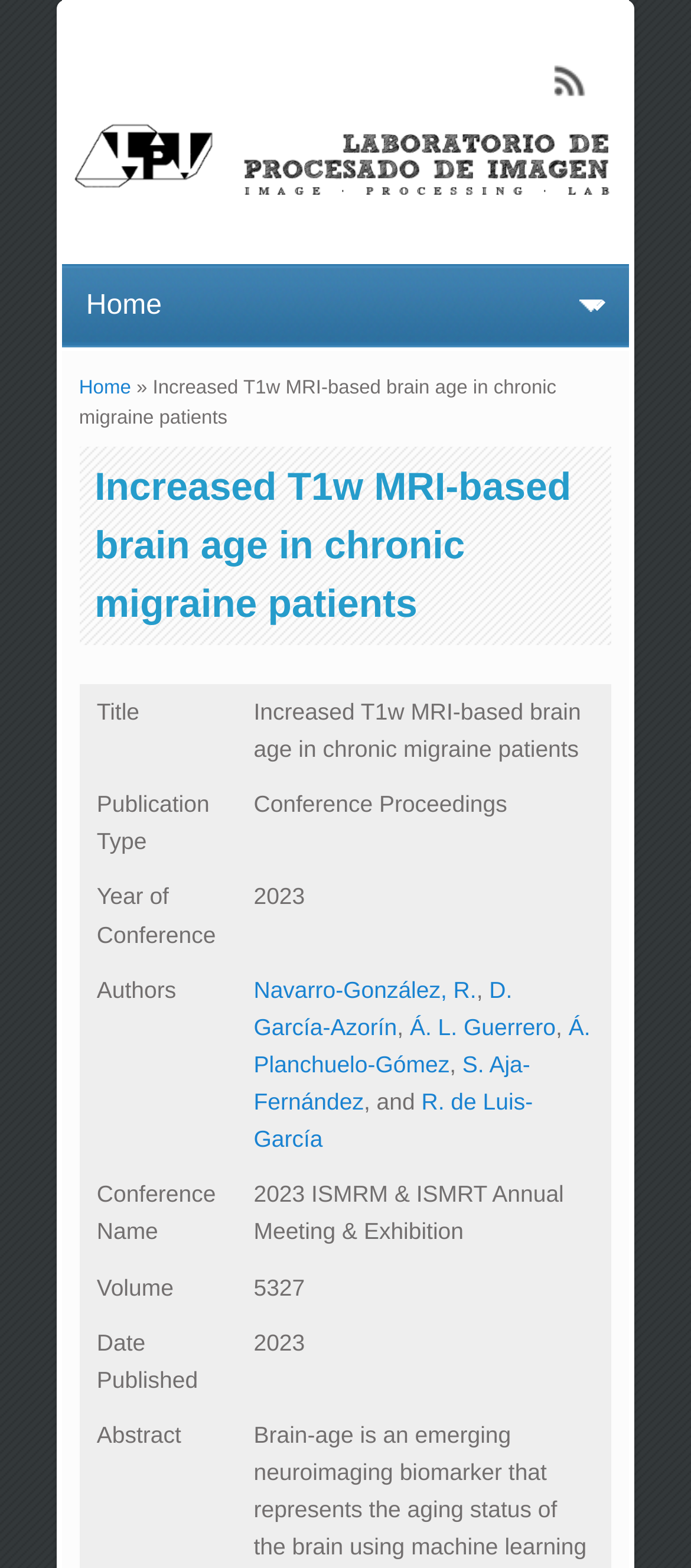Give a complete and precise description of the webpage's appearance.

This webpage appears to be a publication page for a research article titled "Increased T1w MRI-based brain age in chronic migraine patients" from the Laboratorio de procesado de imagen. 

At the top left, there is a home button with an accompanying image, and a link to the Laboratorio de procesado de imagen RSS feed is located at the top right. 

Below the top section, there is a breadcrumb navigation menu with a "You are here" heading, indicating the current page's location within the website's hierarchy. The menu includes a link to the home page and a separator followed by the title of the current page.

The main content of the page is organized into a table with multiple rows, each containing two columns. The left column displays various metadata labels such as "Title", "Publication Type", "Year of Conference", "Authors", "Conference Name", "Volume", and "Date Published". The right column displays the corresponding values for each label. 

The "Authors" section lists multiple authors, each with a link to their respective profiles. The authors' names are separated by commas, and the list includes "Navarro-González, R.", "D. García-Azorín", "Á. L. Guerrero", "Á. Planchuelo-Gómez", "S. Aja-Fernández", and "R. de Luis-García".